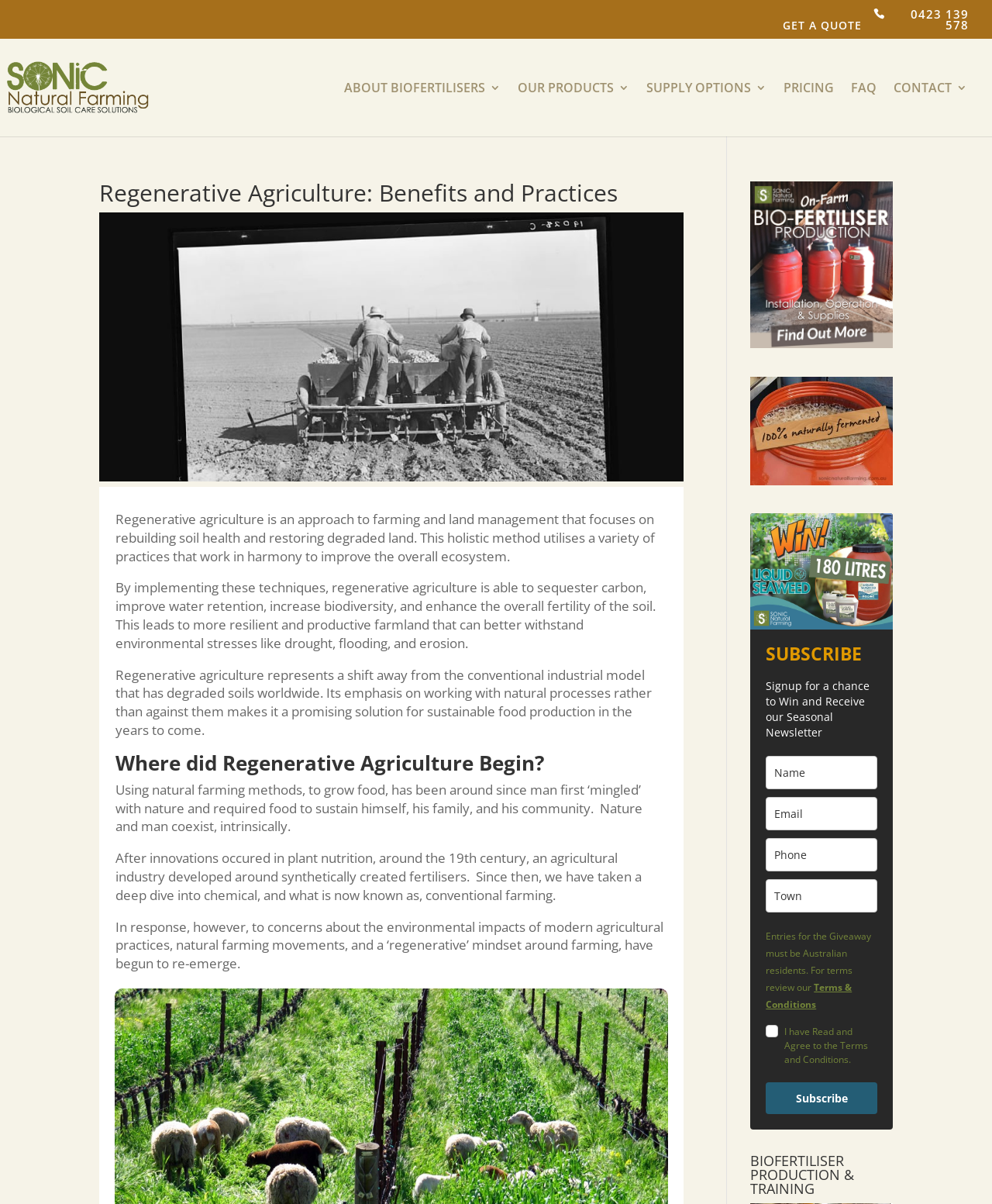Please find the main title text of this webpage.

Regenerative Agriculture: Benefits and Practices